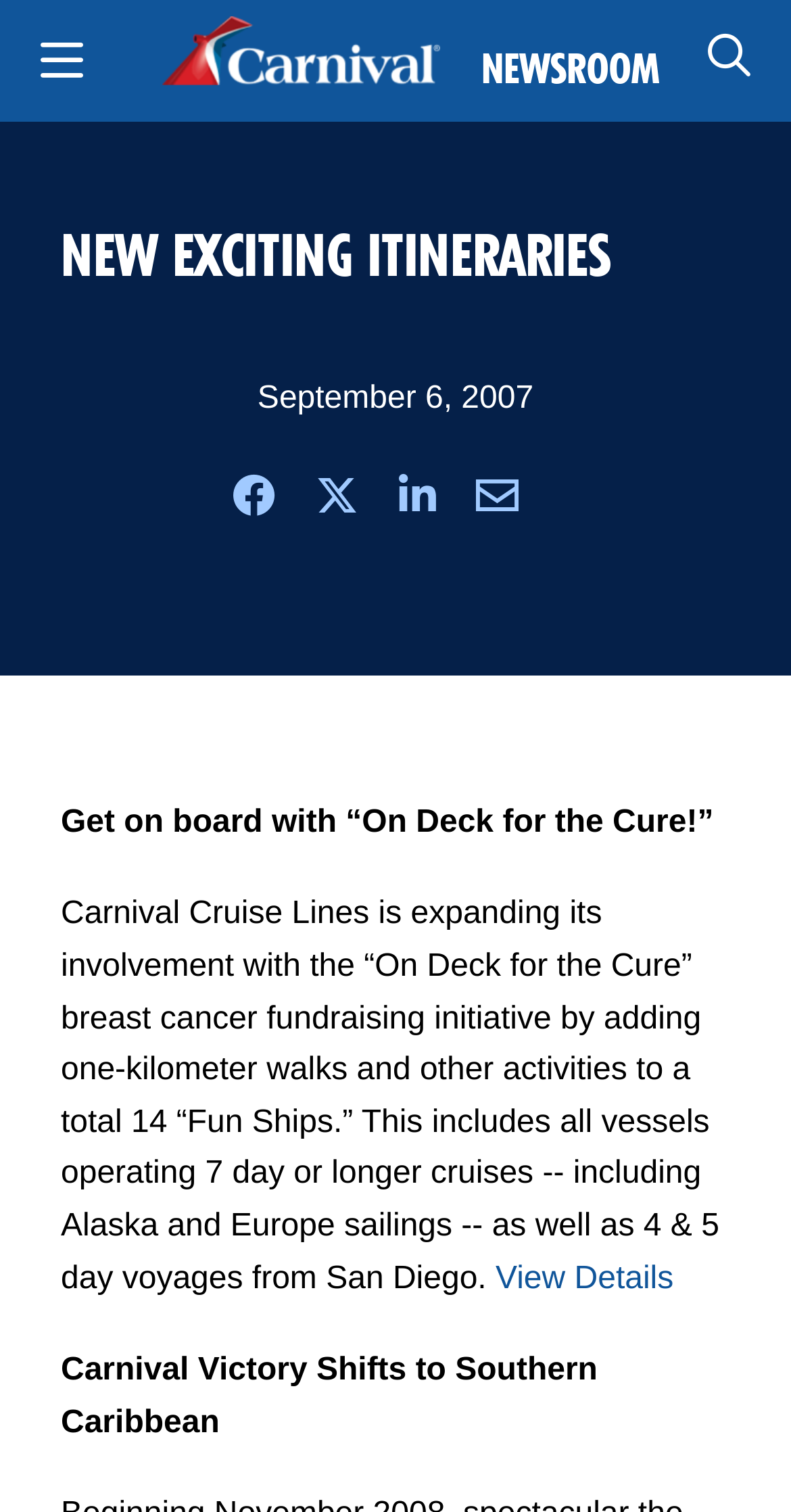Find the coordinates for the bounding box of the element with this description: "View Details".

[0.627, 0.834, 0.852, 0.857]